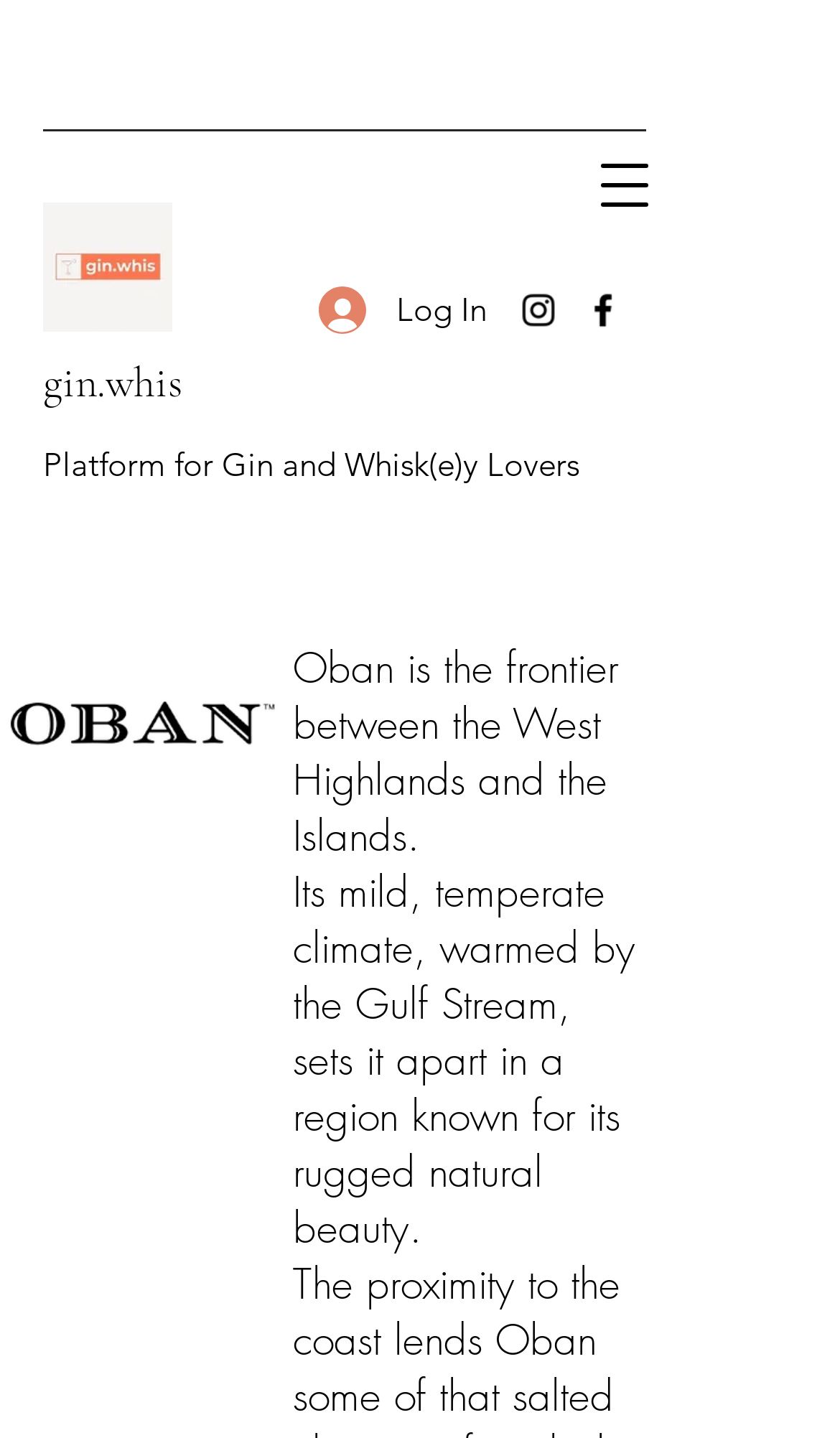What is the climate of Oban like?
Examine the webpage screenshot and provide an in-depth answer to the question.

I read the StaticText elements under the 'Open navigation menu' button, which describe Oban's climate as mild and temperate, warmed by the Gulf Stream.